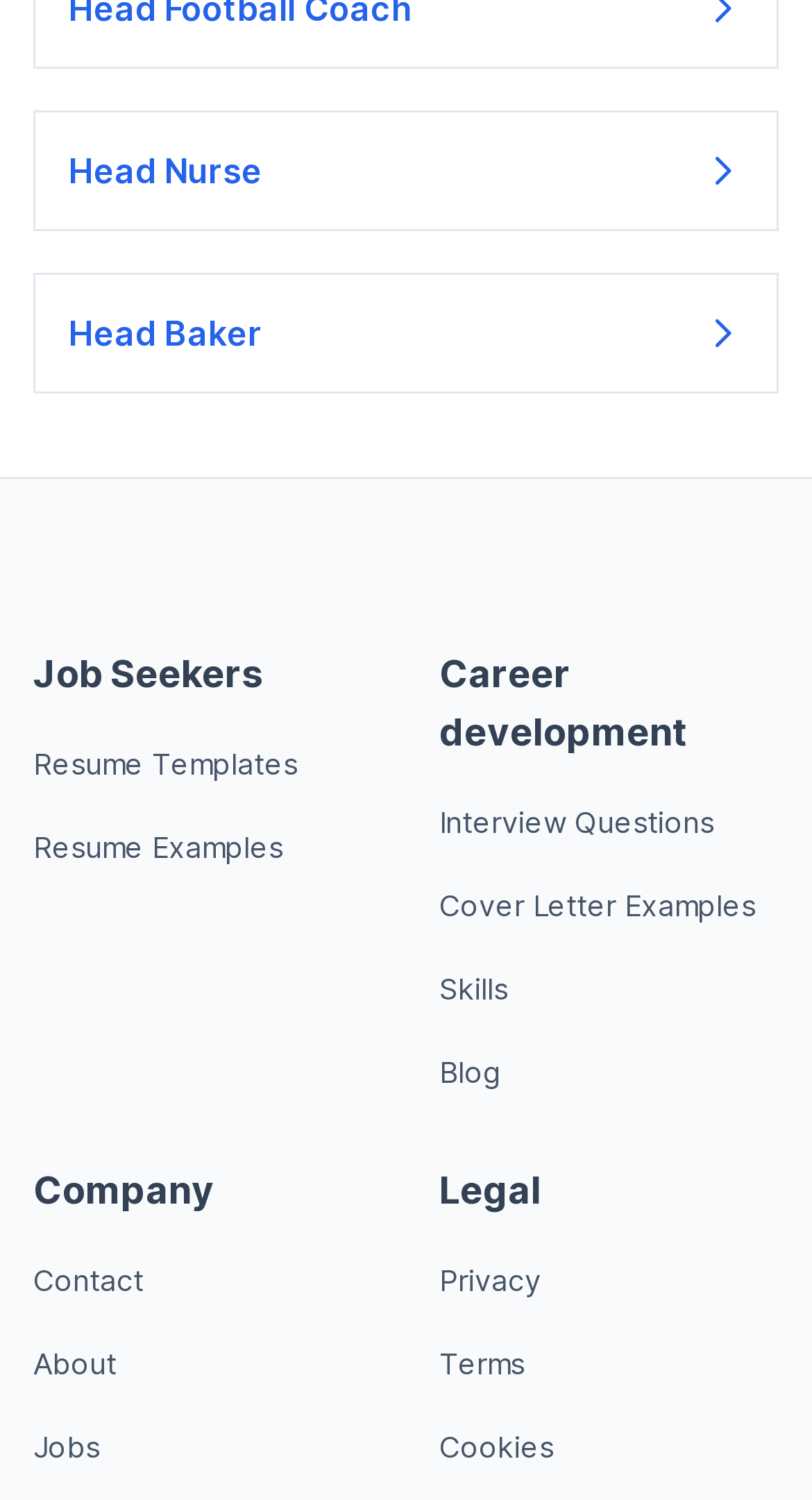Determine the bounding box coordinates of the region that needs to be clicked to achieve the task: "Explore Resume Templates".

[0.041, 0.497, 0.367, 0.521]